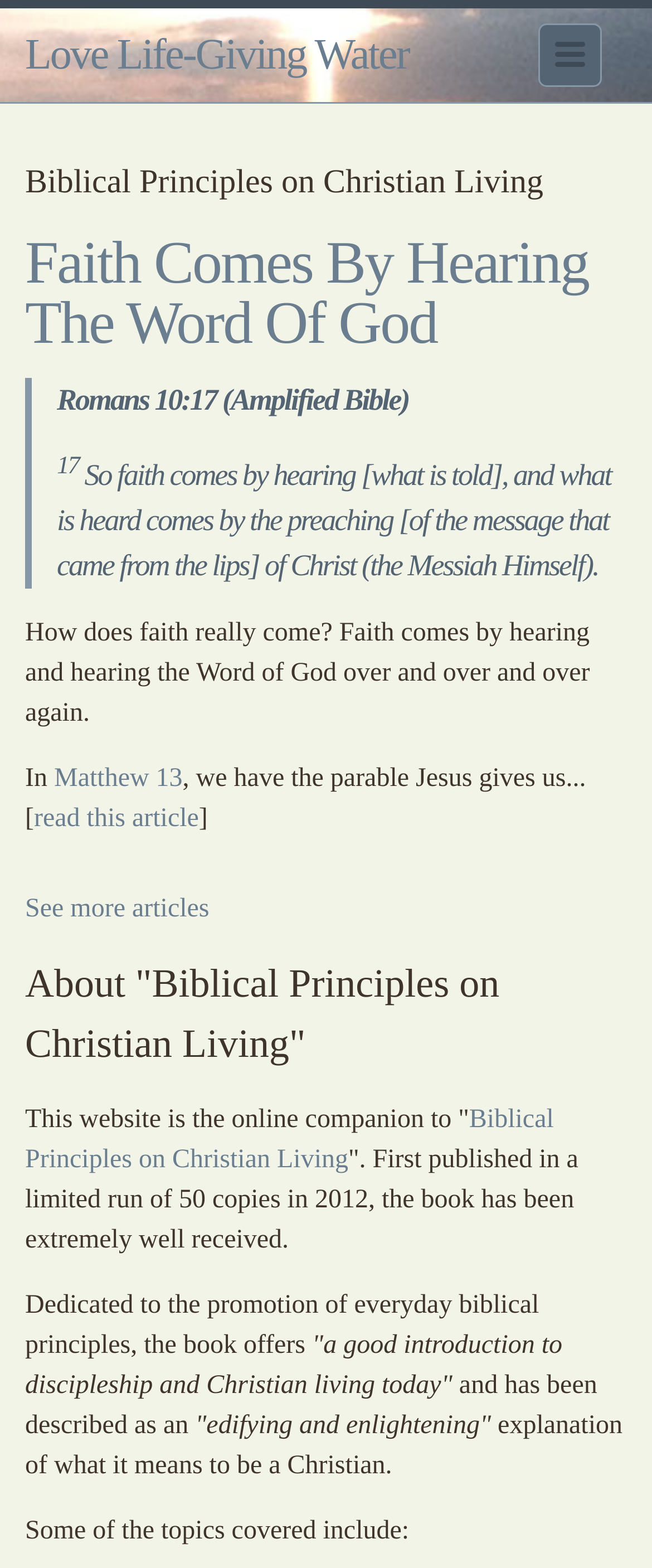What is the purpose of the website?
From the image, respond with a single word or phrase.

Promotion of everyday biblical principles